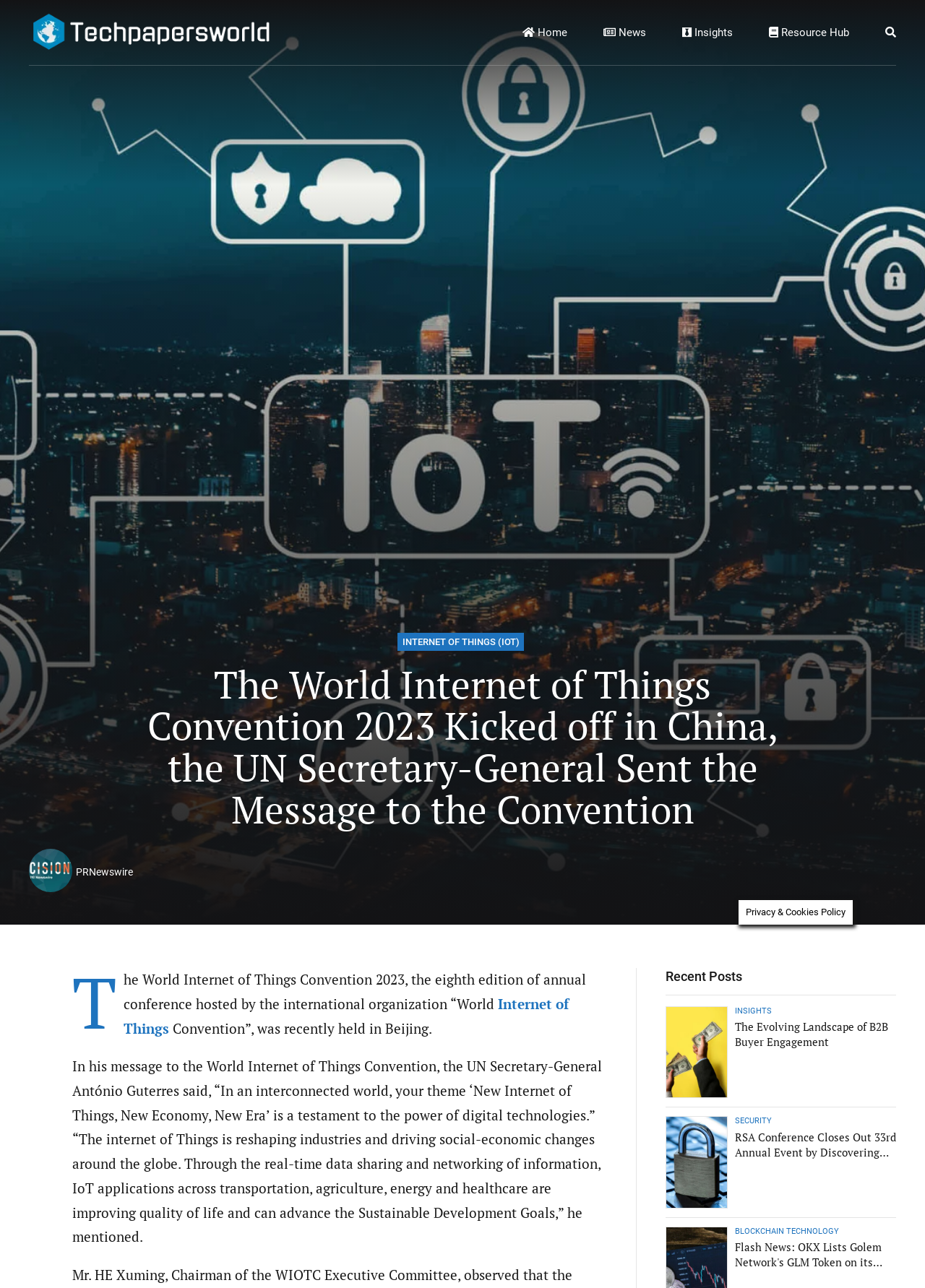Find the bounding box coordinates for the element that must be clicked to complete the instruction: "View Insights". The coordinates should be four float numbers between 0 and 1, indicated as [left, top, right, bottom].

[0.738, 0.0, 0.792, 0.05]